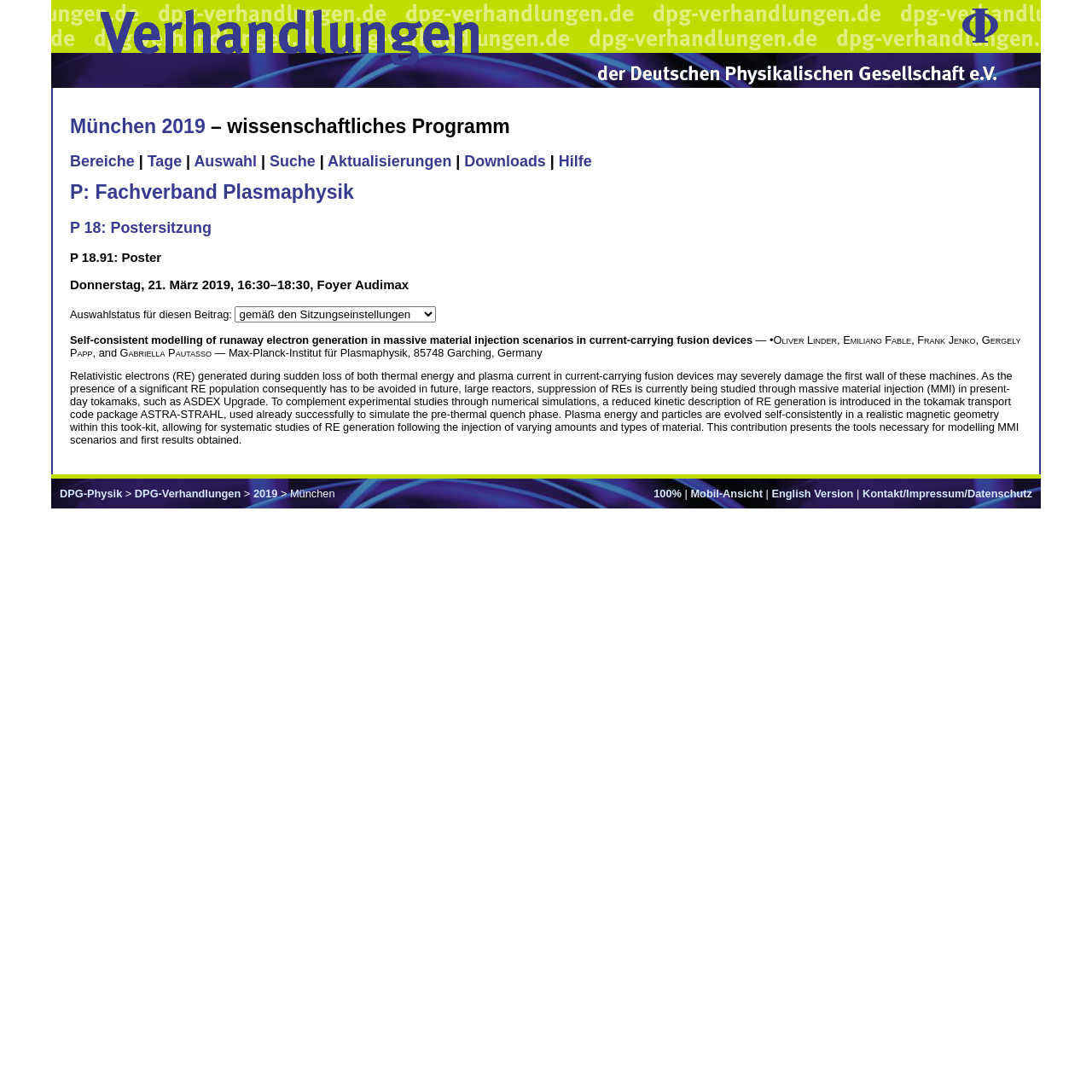What is the purpose of the dropdown menu?
Could you give a comprehensive explanation in response to this question?

The combobox 'Auswahlstatus für diesen Beitrag:' has a popup menu, suggesting that it is used to select the status of the contribution or poster being described on the webpage.